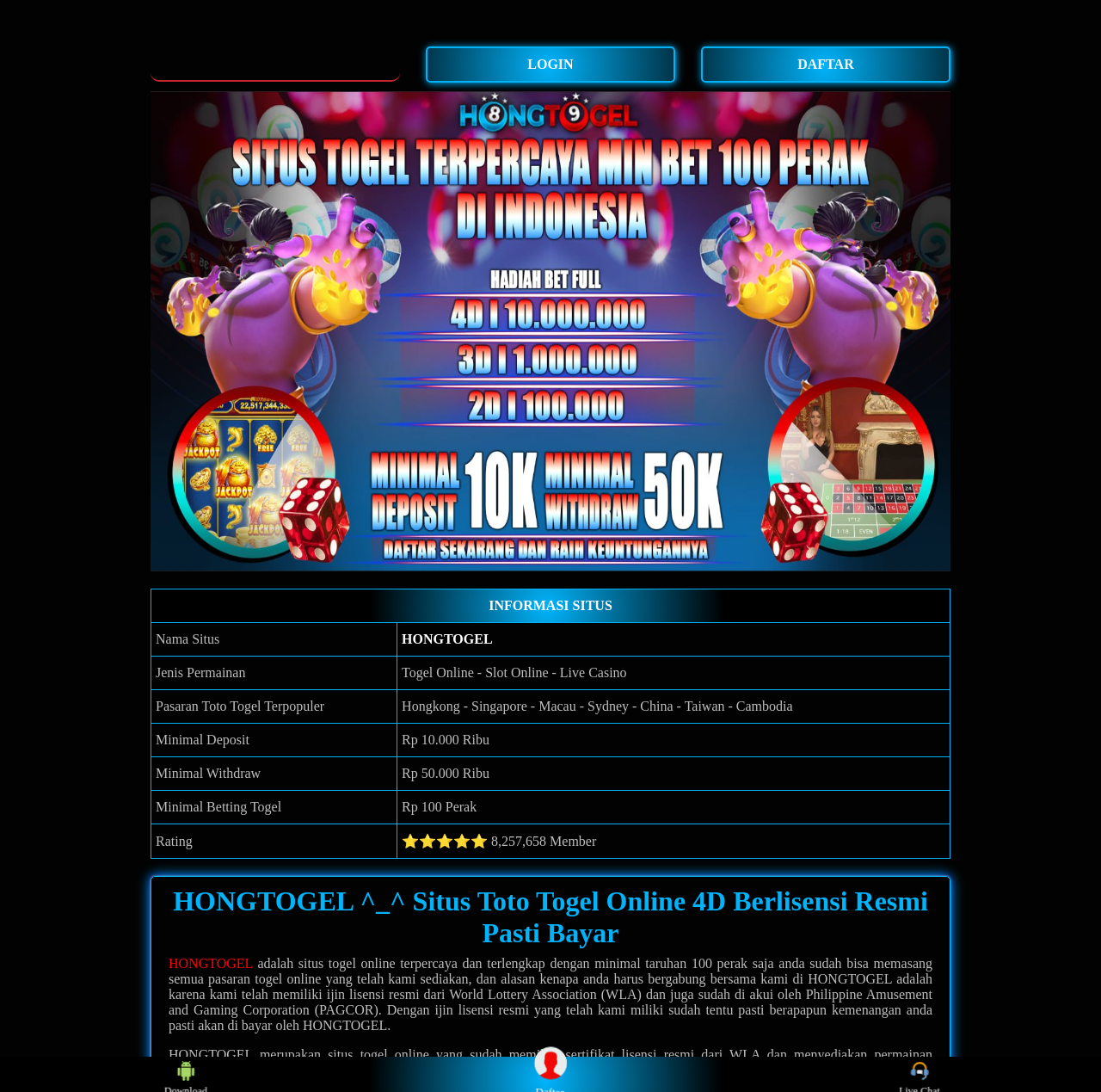Using the format (top-left x, top-left y, bottom-right x, bottom-right y), provide the bounding box coordinates for the described UI element. All values should be floating point numbers between 0 and 1: HONGTOGEL

[0.153, 0.875, 0.23, 0.889]